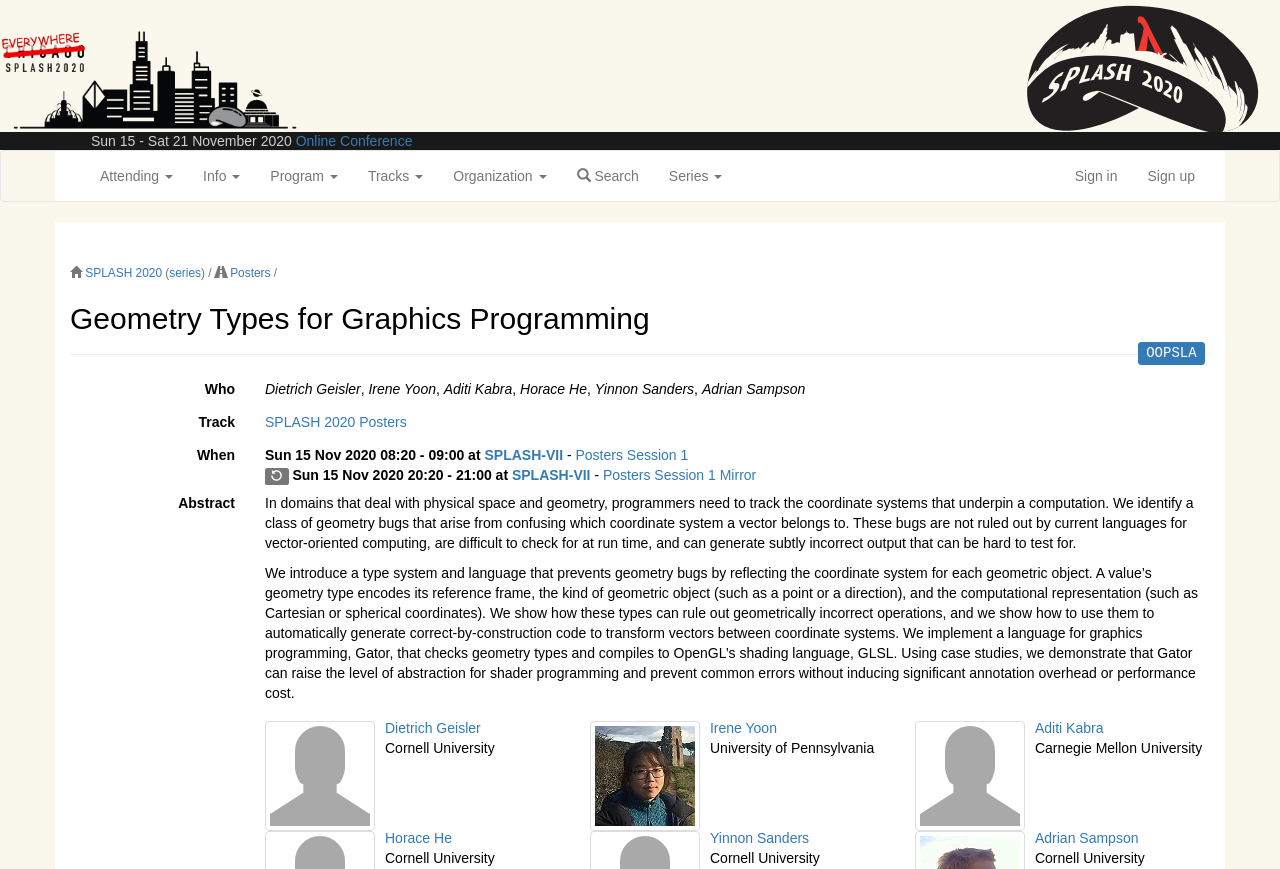Refer to the image and provide an in-depth answer to the question:
What is the track of the poster?

I found the answer by looking at the section that lists the track, where it says 'Track: SPLASH 2020 Posters'. This section clearly indicates the track of the poster.